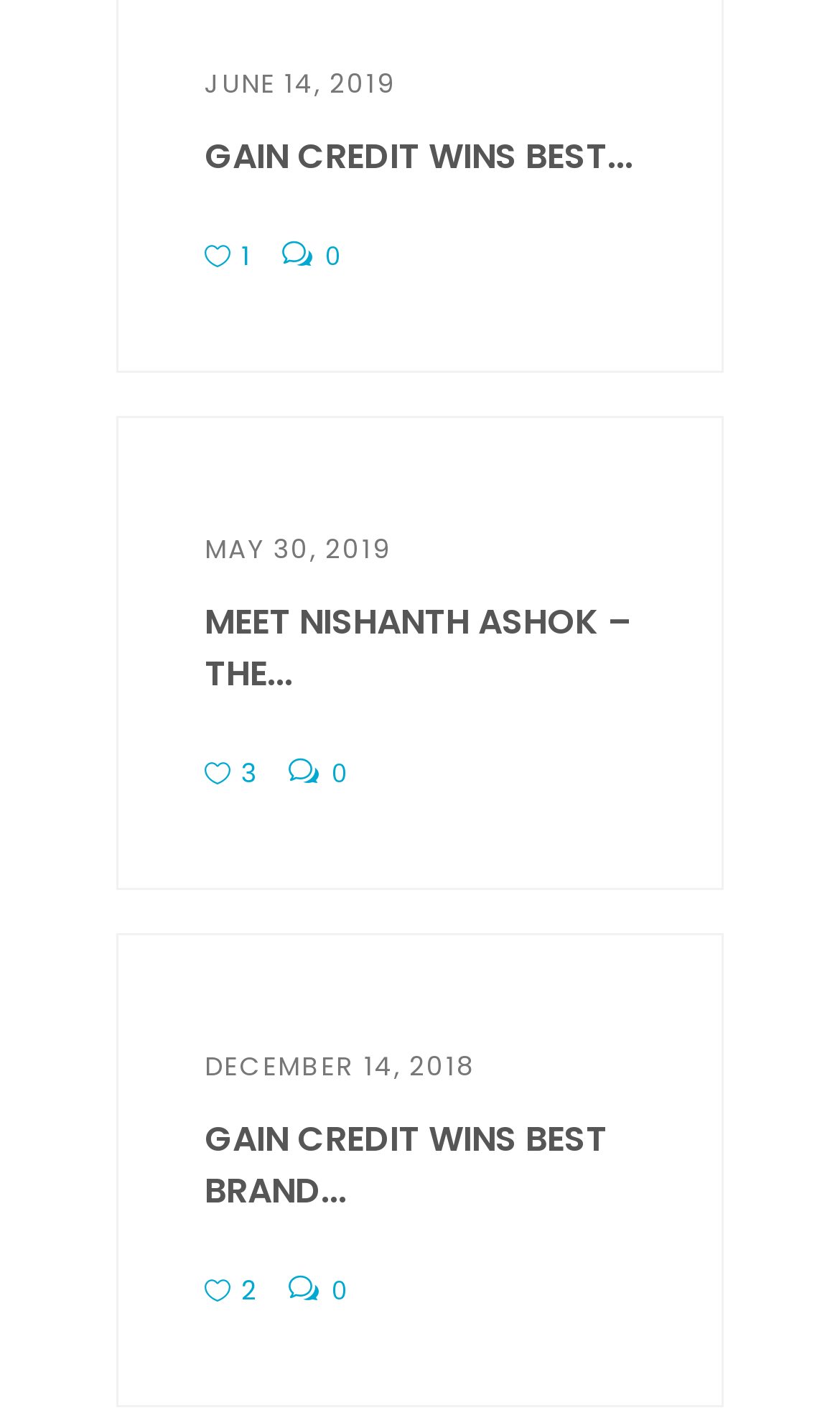Give a one-word or short-phrase answer to the following question: 
How many icons are there on this page?

8